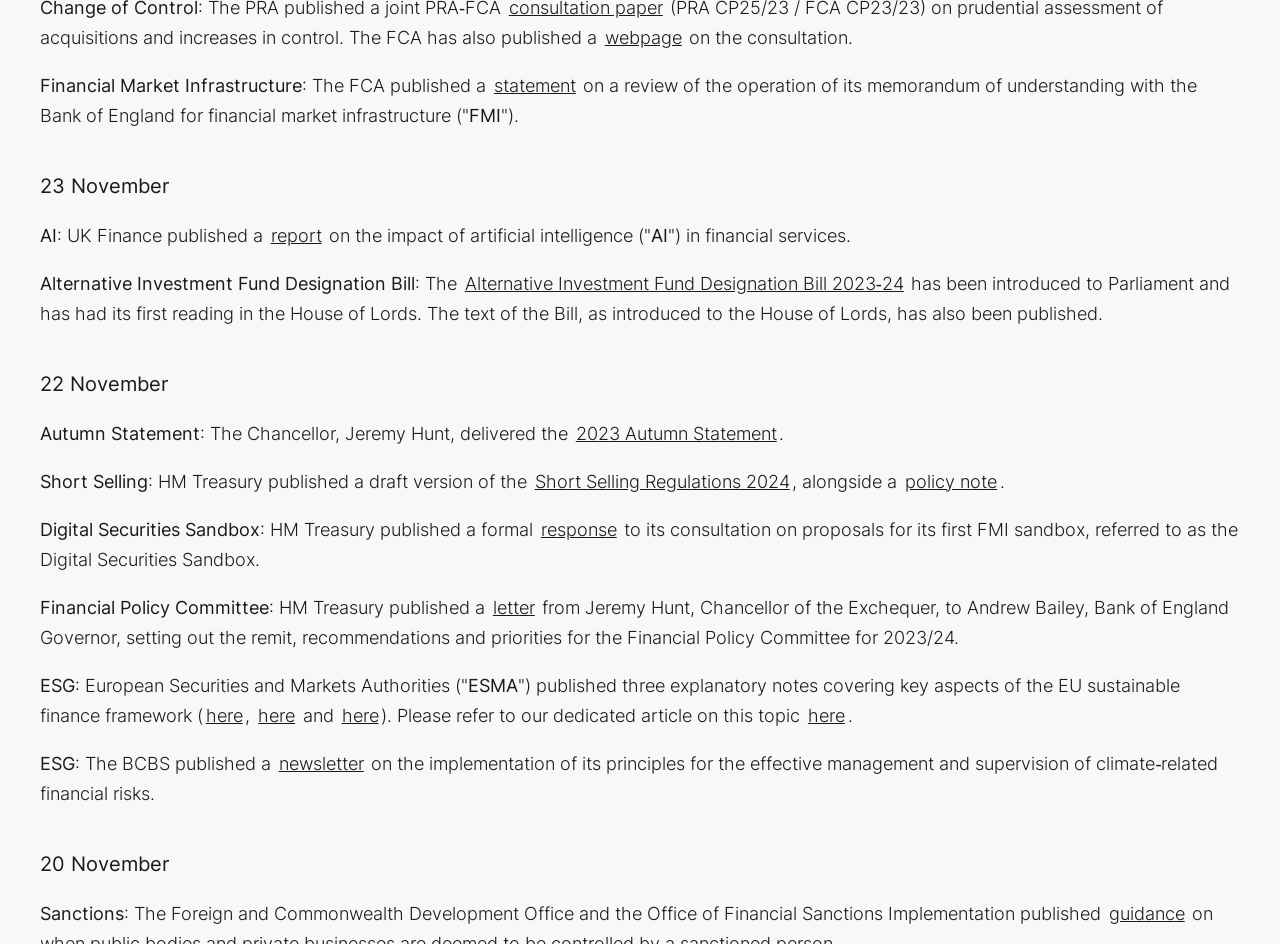Please identify the coordinates of the bounding box that should be clicked to fulfill this instruction: "Check the 'ESG' newsletter".

[0.216, 0.796, 0.286, 0.822]